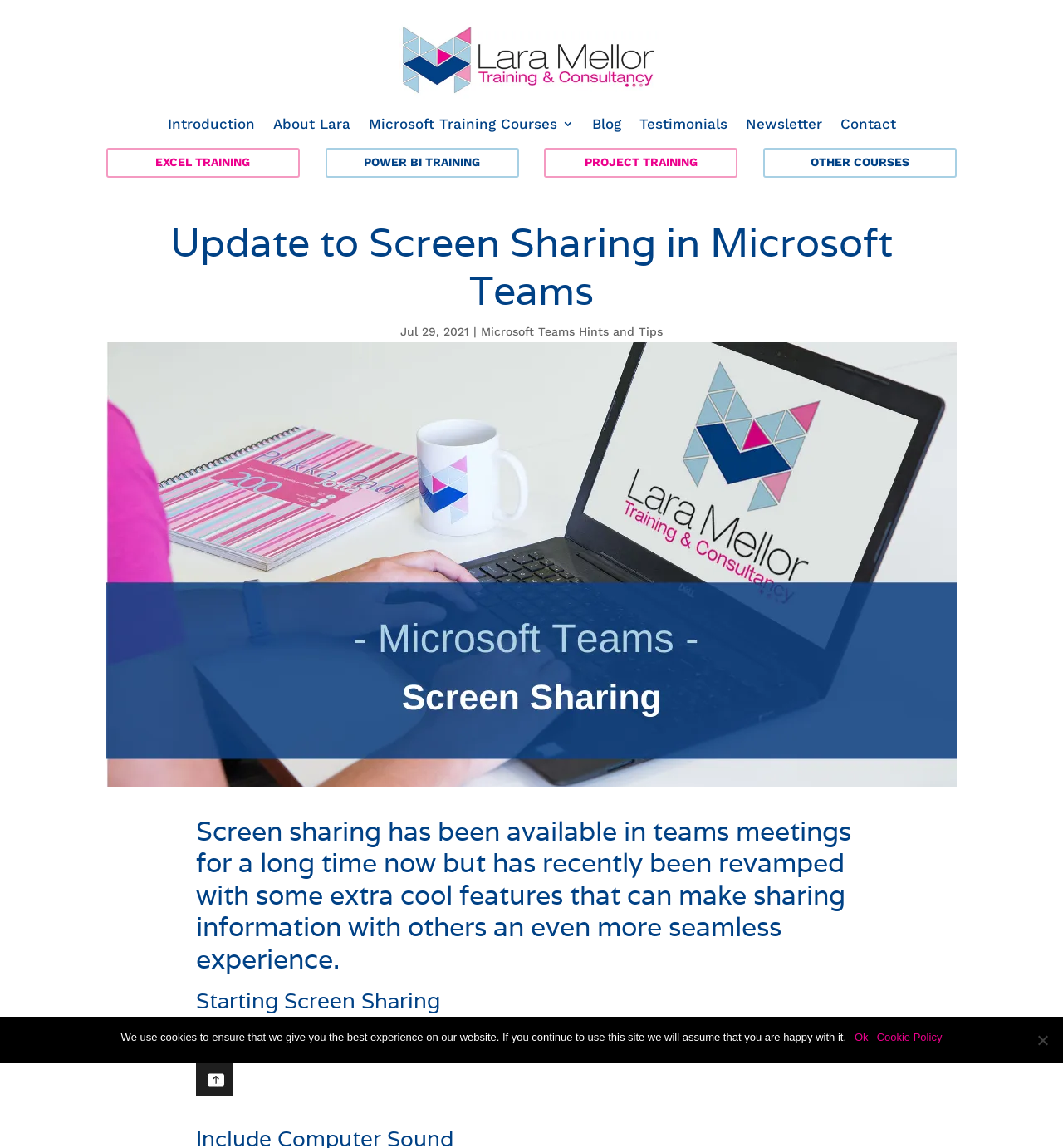Please identify the bounding box coordinates of the area I need to click to accomplish the following instruction: "Click on Introduction".

[0.157, 0.102, 0.239, 0.118]